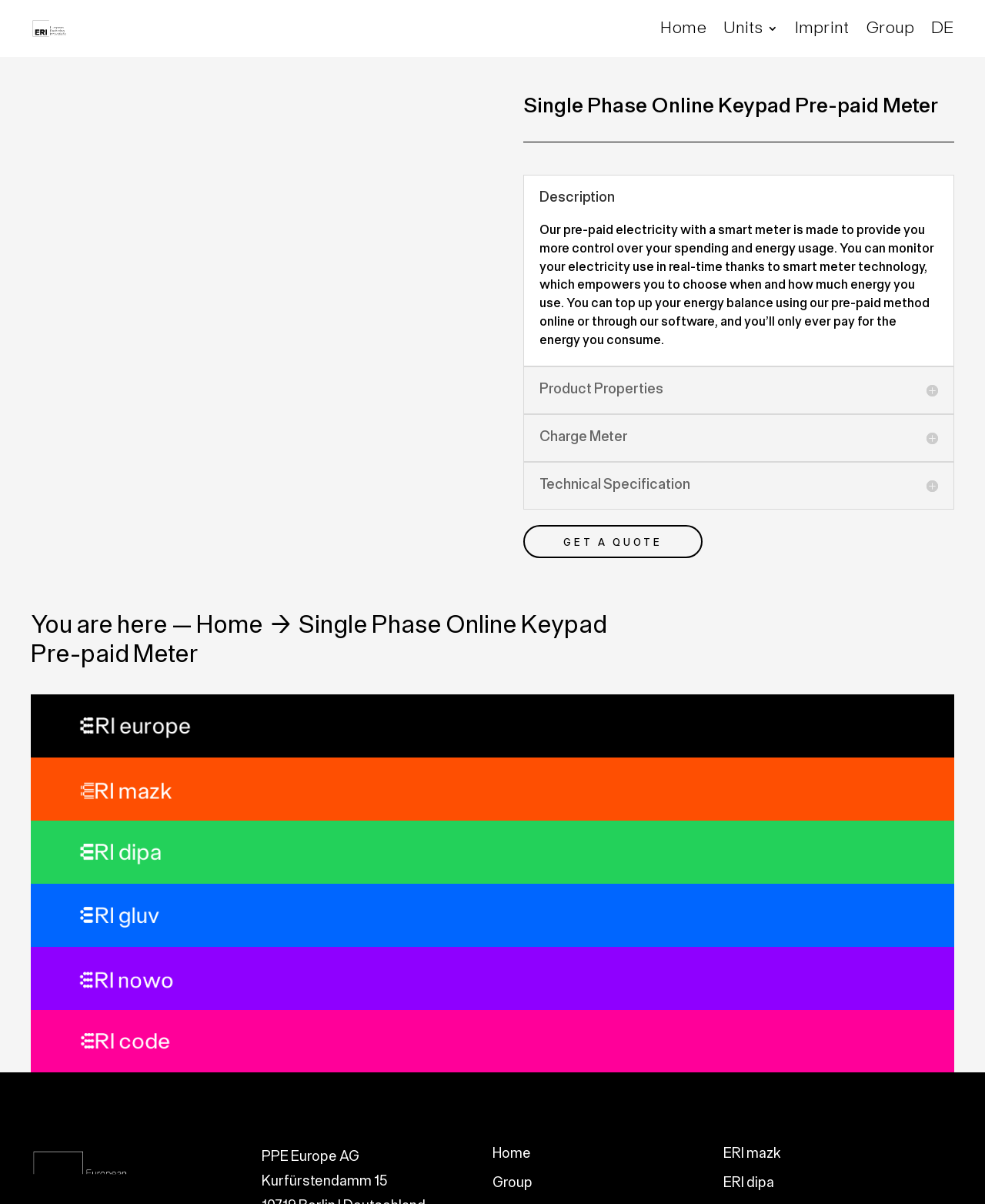Provide a brief response to the question below using a single word or phrase: 
What is the name of the product?

Single Phase Online Keypad Pre-paid Meter